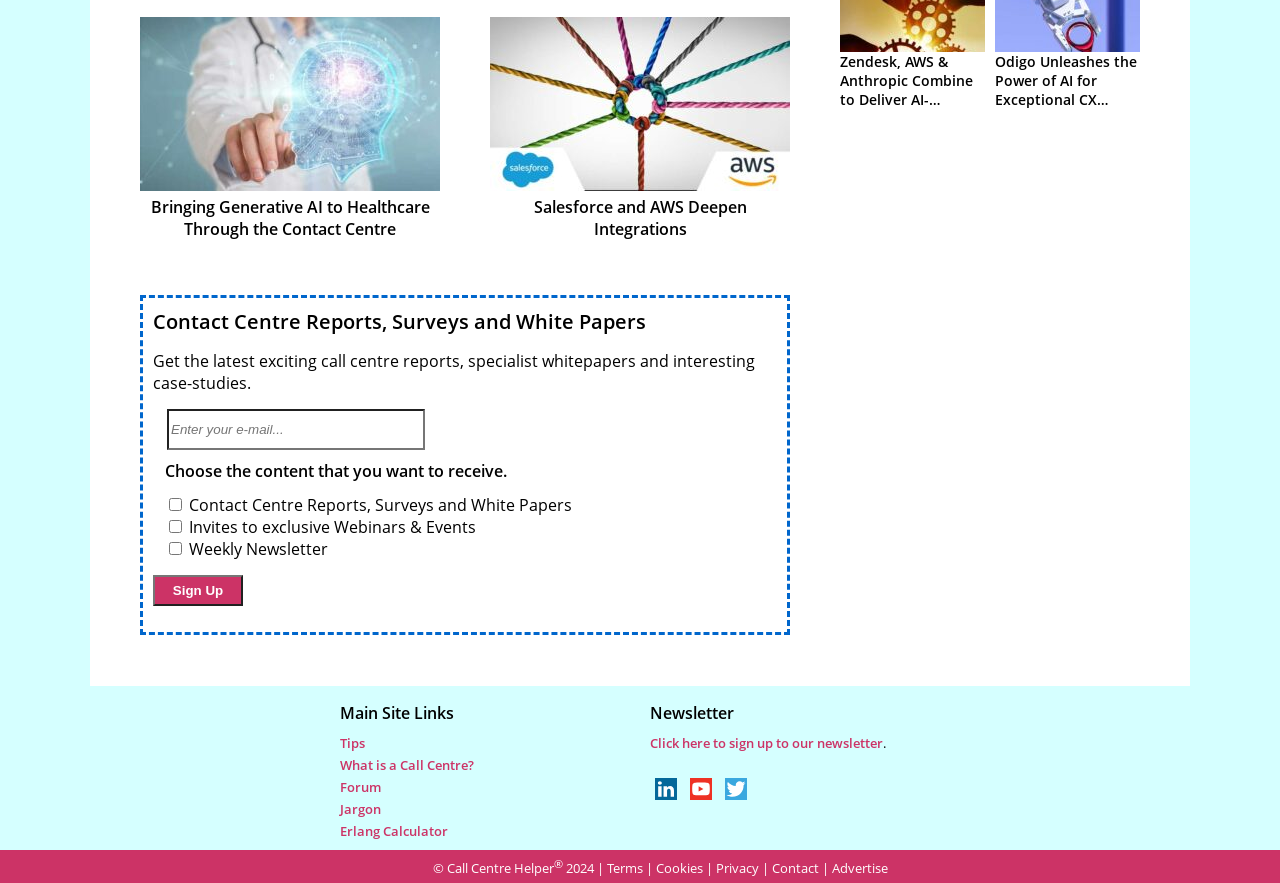Locate the bounding box coordinates of the area where you should click to accomplish the instruction: "Get the Erlang Calculator".

[0.266, 0.93, 0.35, 0.951]